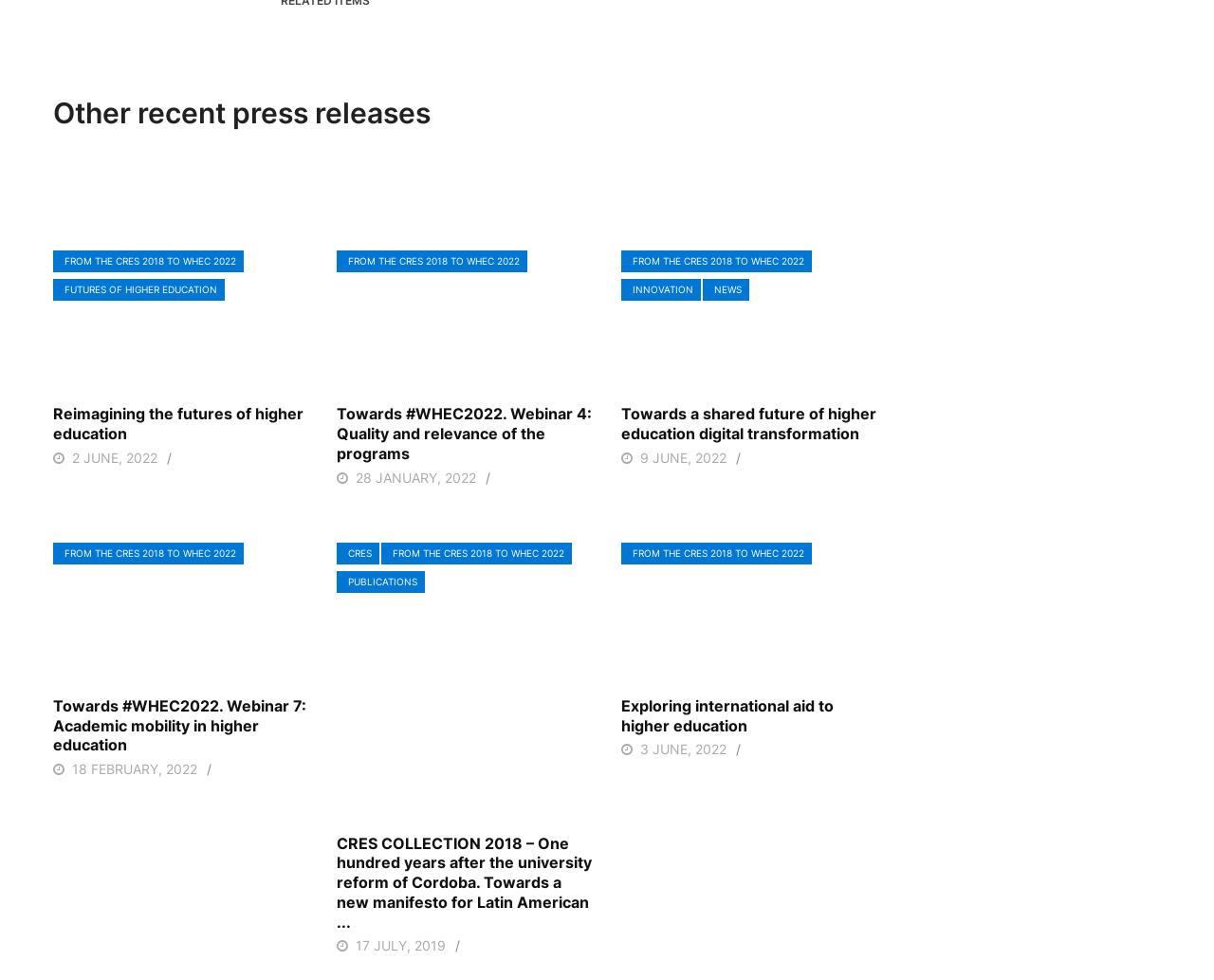What is the topic of the publication on 17 July, 2019?
Using the image as a reference, answer with just one word or a short phrase.

CRES COLLECTION 2018